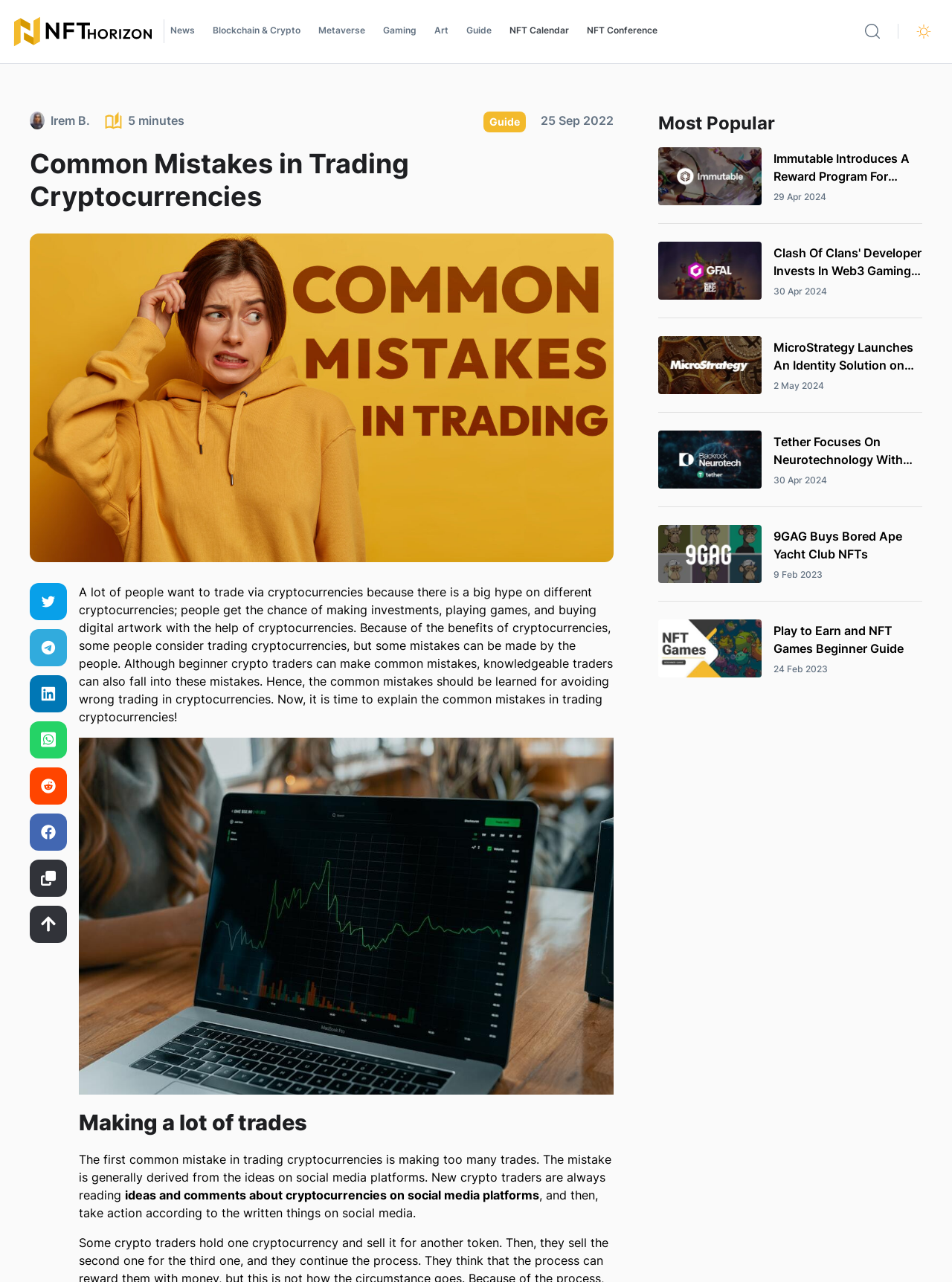Determine the bounding box coordinates of the clickable region to carry out the instruction: "Search for something".

[0.899, 0.012, 0.934, 0.037]